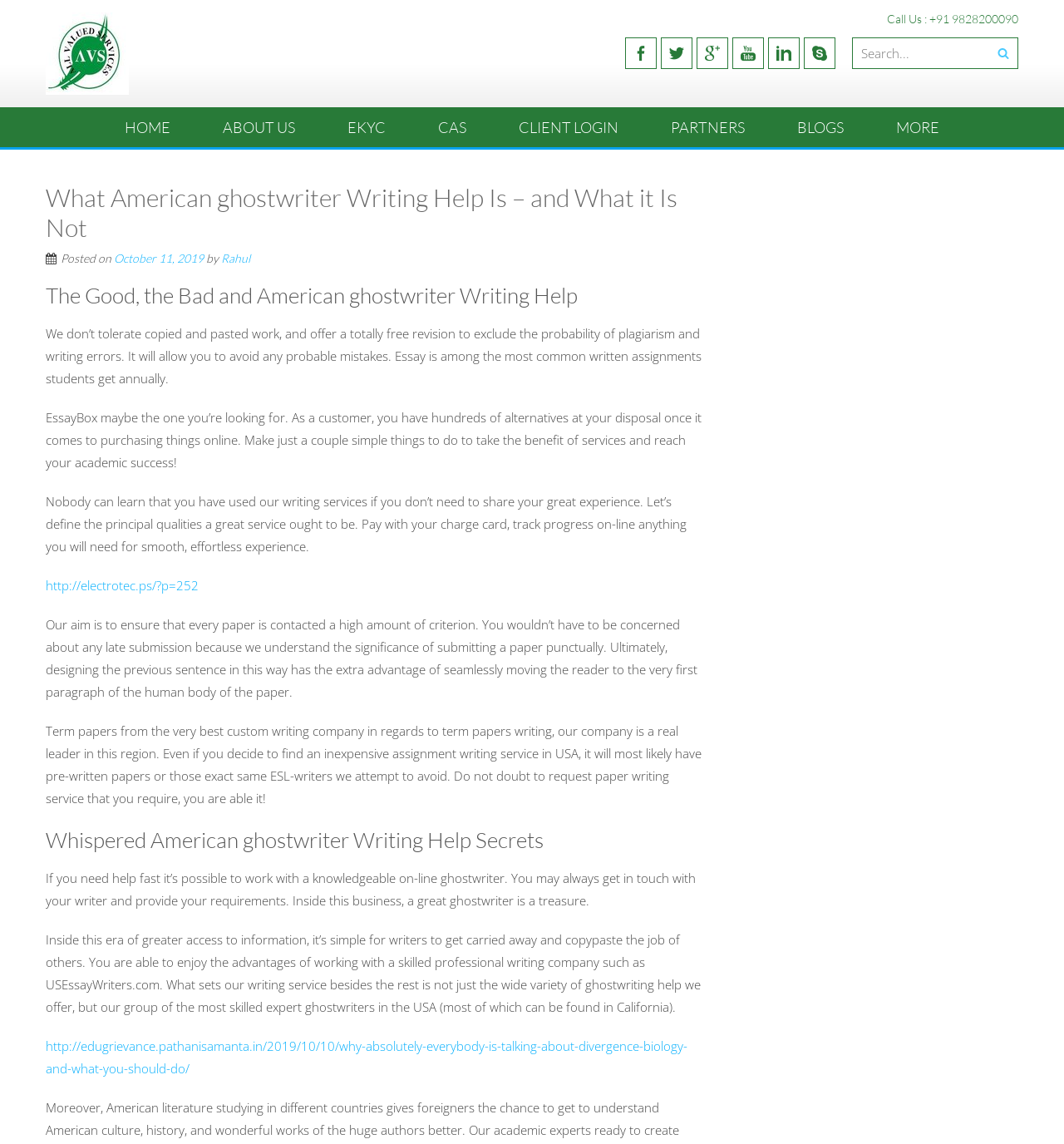What is the author of the article?
Craft a detailed and extensive response to the question.

The author of the article is mentioned in a link element that says 'Rahul', located below the heading 'What American ghostwriter Writing Help Is – and What it Is Not'.